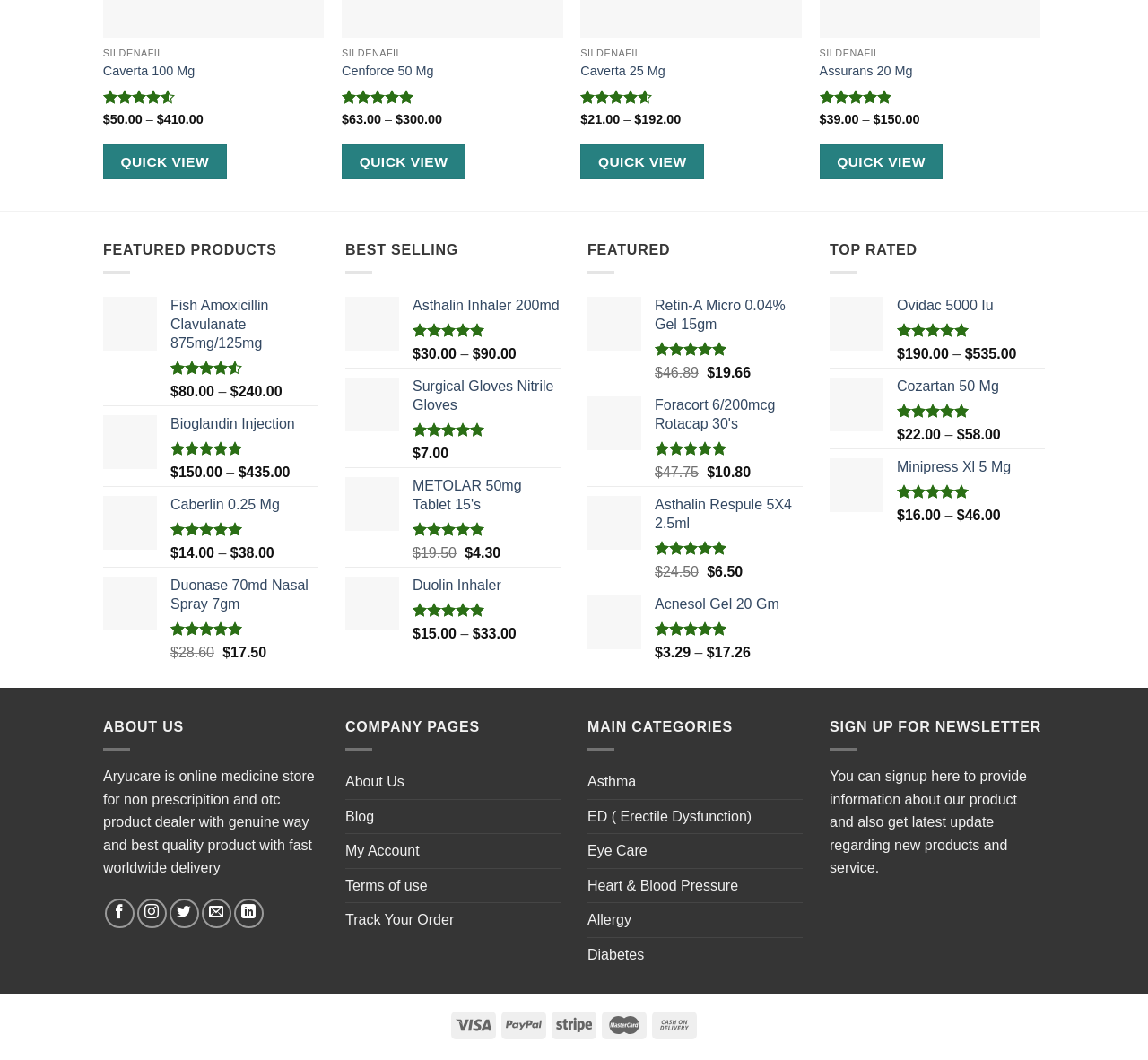Can you pinpoint the bounding box coordinates for the clickable element required for this instruction: "View product details of Asthalin Inhaler 200md"? The coordinates should be four float numbers between 0 and 1, i.e., [left, top, right, bottom].

[0.359, 0.28, 0.488, 0.298]